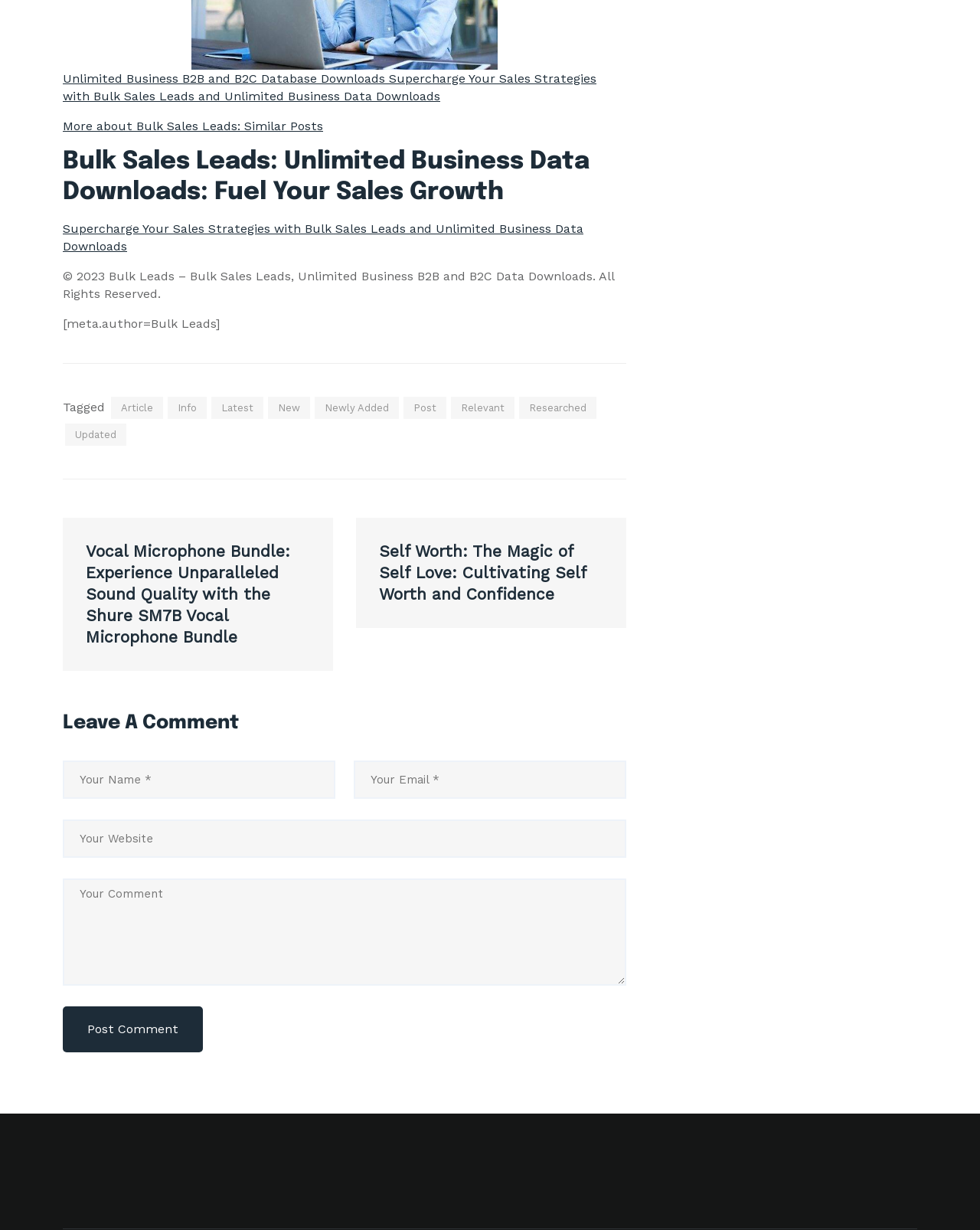Based on the element description "name="author" placeholder="Your Name *"", predict the bounding box coordinates of the UI element.

[0.064, 0.619, 0.342, 0.65]